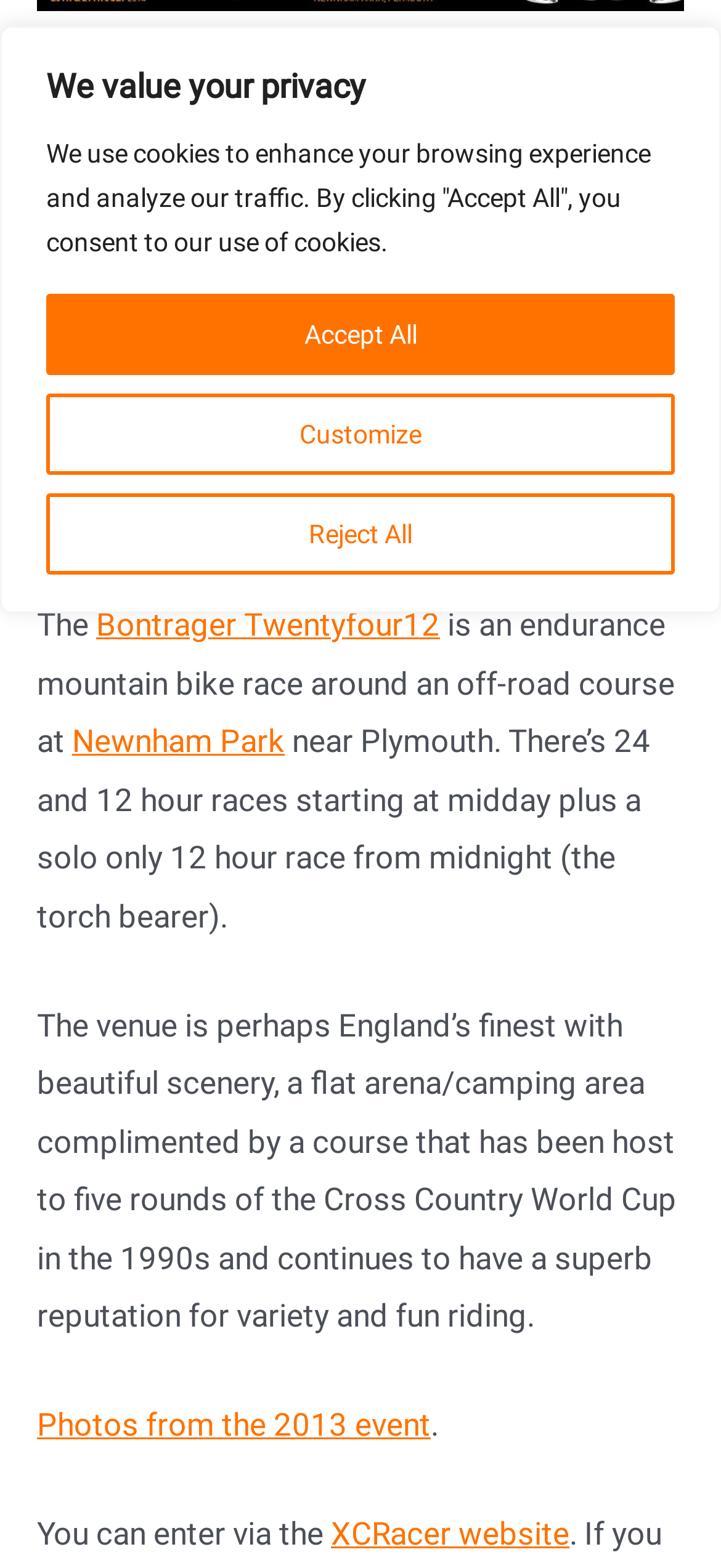From the webpage screenshot, identify the region described by Bontrager Twentyfour12. Provide the bounding box coordinates as (top-left x, top-left y, bottom-right x, bottom-right y), with each value being a floating point number between 0 and 1.

[0.133, 0.387, 0.61, 0.41]